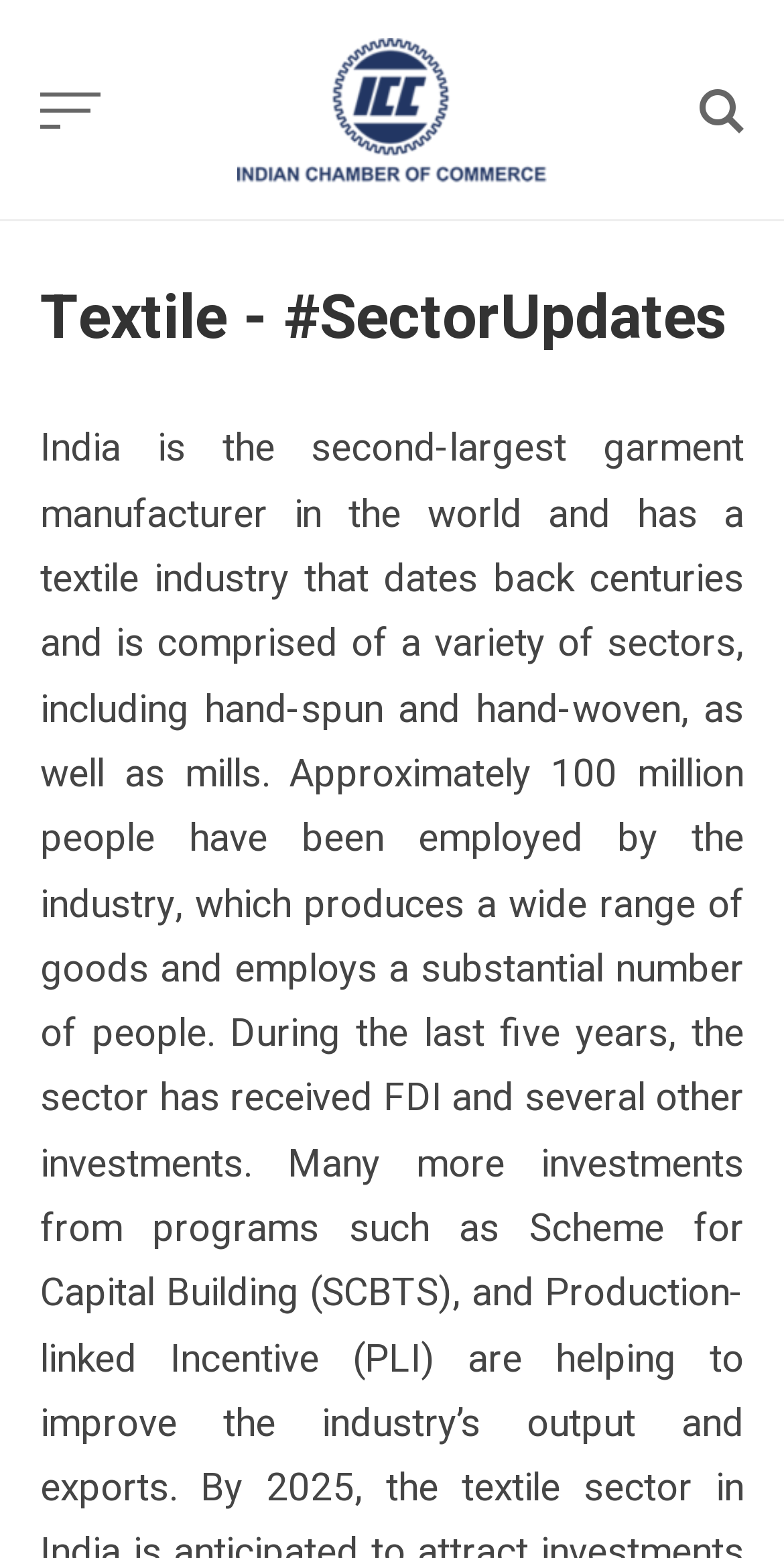Return the bounding box coordinates of the UI element that corresponds to this description: "alt="ICC Sector Watch"". The coordinates must be given as four float numbers in the range of 0 and 1, [left, top, right, bottom].

[0.302, 0.024, 0.698, 0.117]